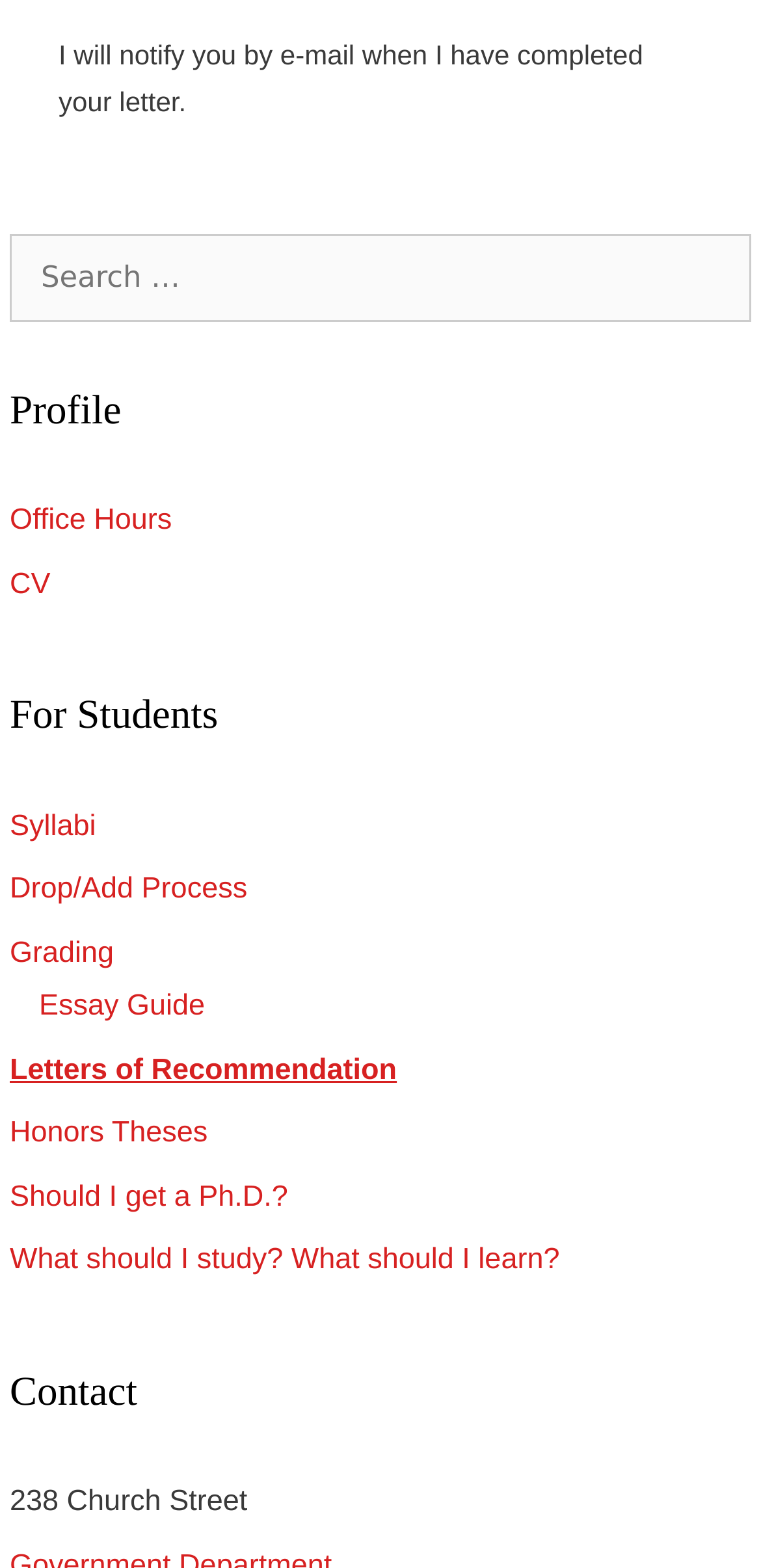Please give the bounding box coordinates of the area that should be clicked to fulfill the following instruction: "search for something". The coordinates should be in the format of four float numbers from 0 to 1, i.e., [left, top, right, bottom].

[0.013, 0.149, 0.987, 0.205]